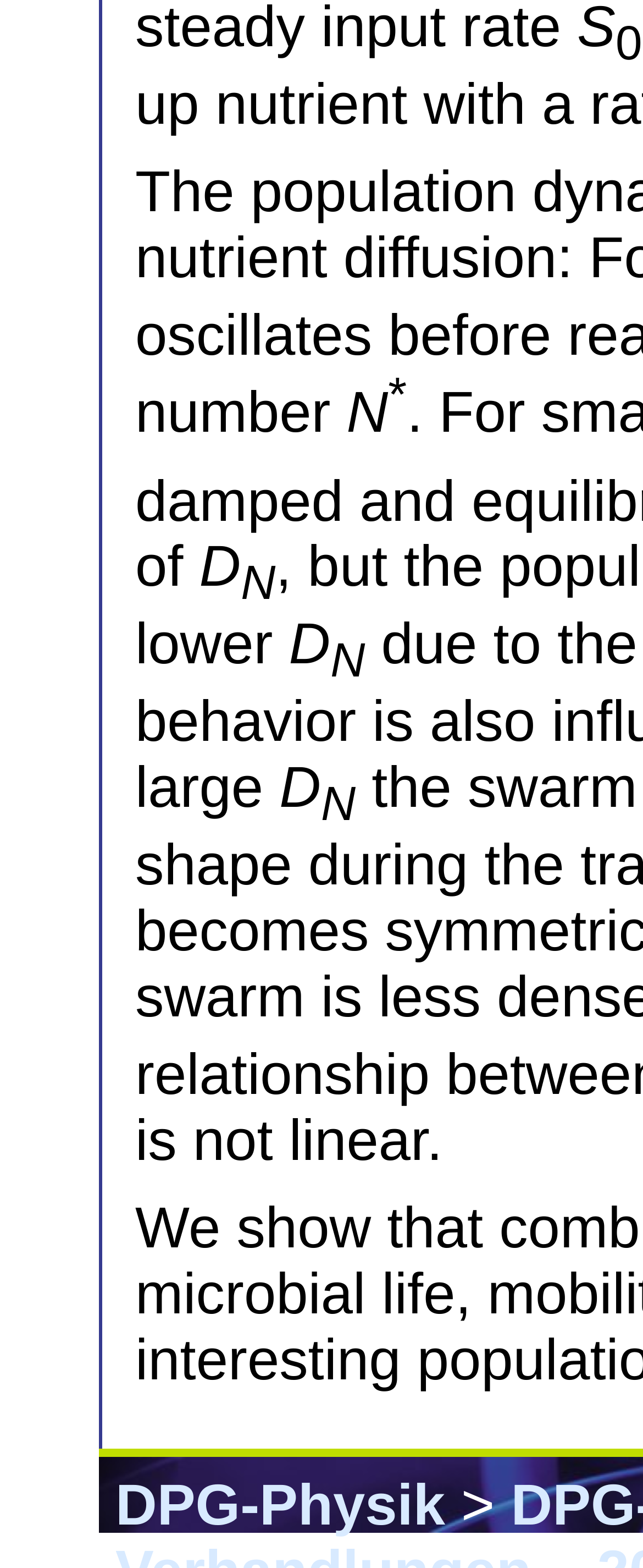How many 'D' characters are there?
Please ensure your answer to the question is detailed and covers all necessary aspects.

There are four 'D' characters on the webpage, each located at different positions with their own subscript elements. The first 'D' is located at [0.31, 0.341, 0.375, 0.382], the second at [0.449, 0.391, 0.514, 0.432], the third at [0.434, 0.482, 0.499, 0.523], and the fourth at unknown position.